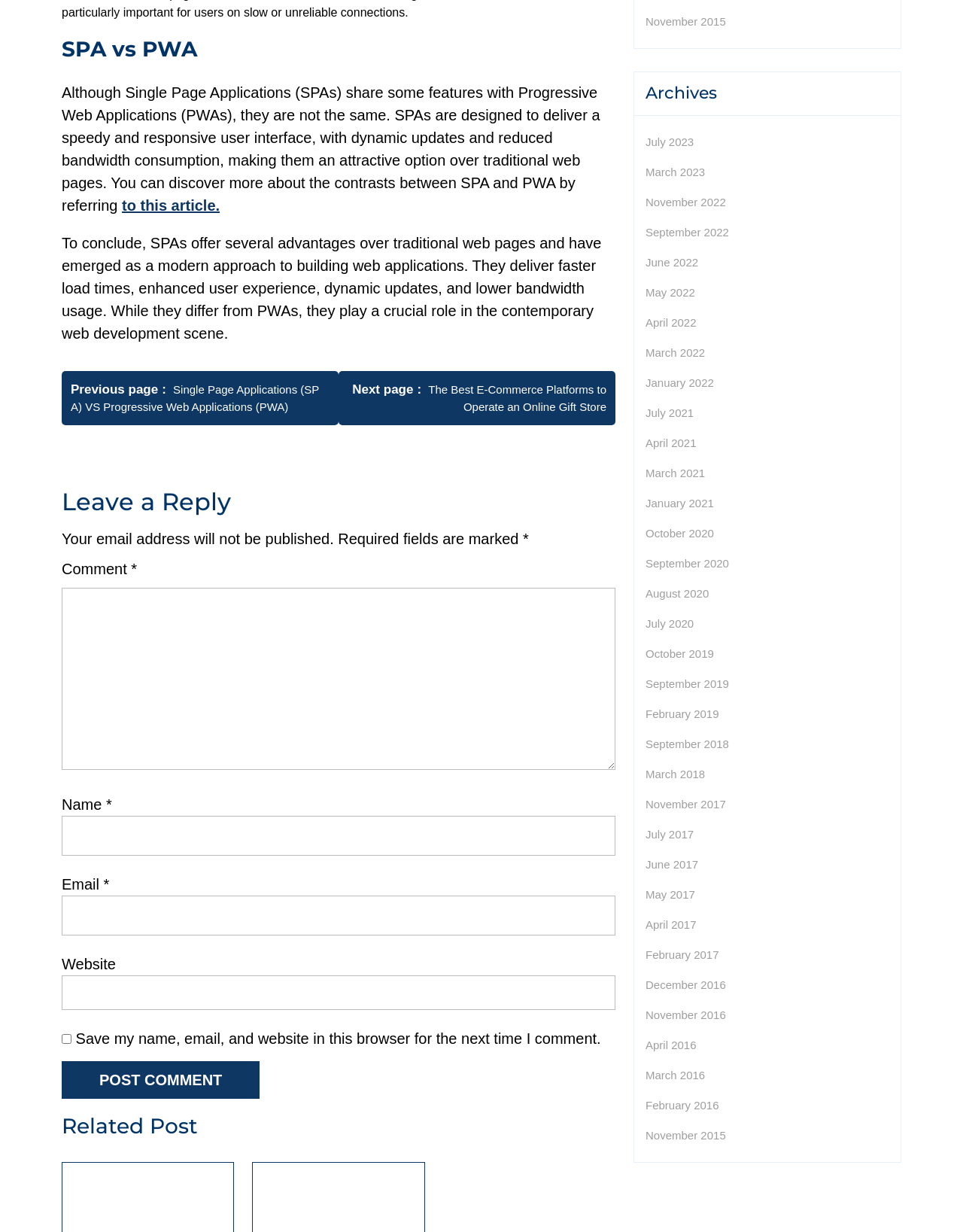Locate the bounding box coordinates of the area that needs to be clicked to fulfill the following instruction: "Click the 'Related Post' link". The coordinates should be in the format of four float numbers between 0 and 1, namely [left, top, right, bottom].

[0.064, 0.904, 0.639, 0.934]